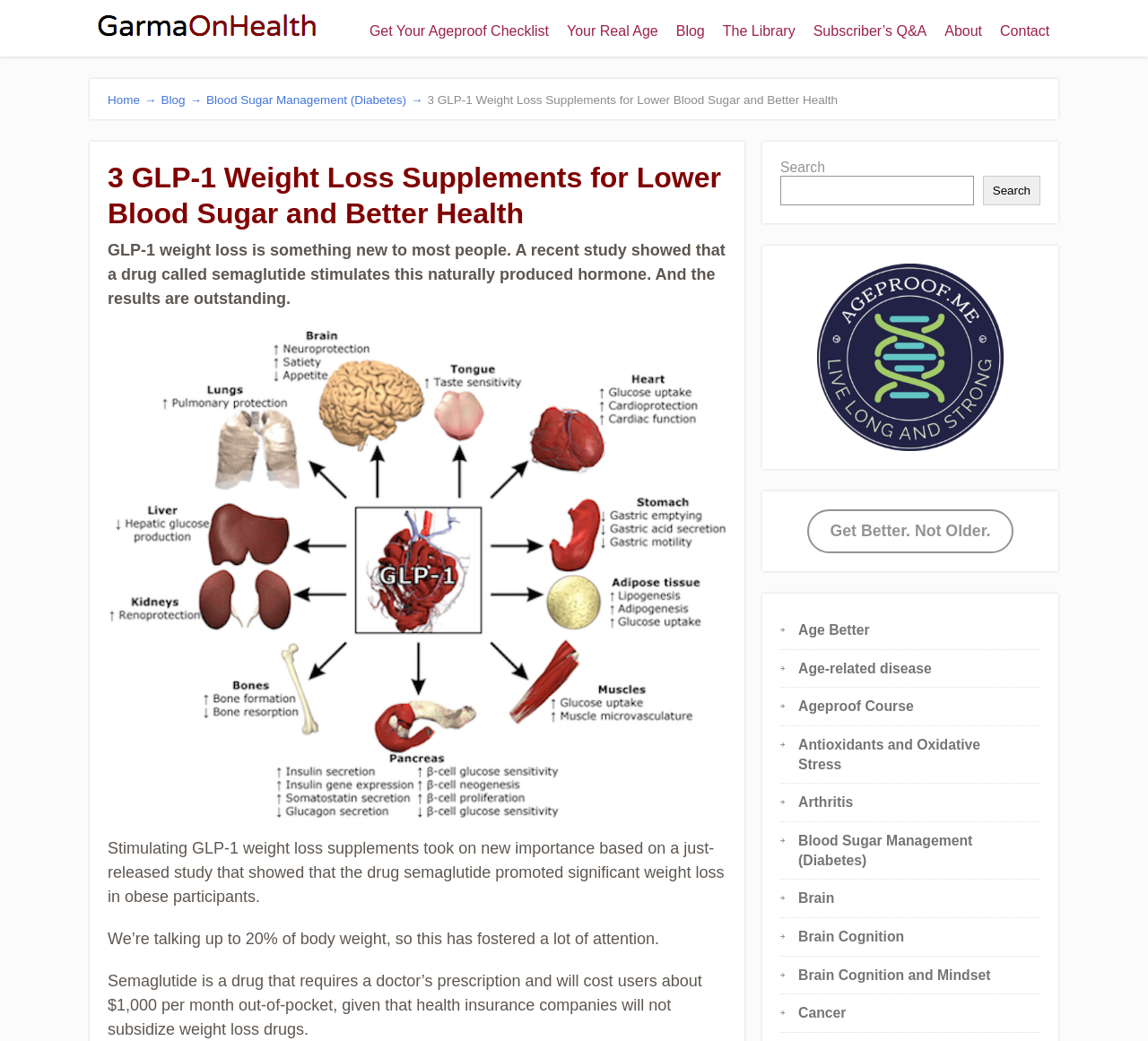Please identify and generate the text content of the webpage's main heading.

3 GLP-1 Weight Loss Supplements for Lower Blood Sugar and Better Health